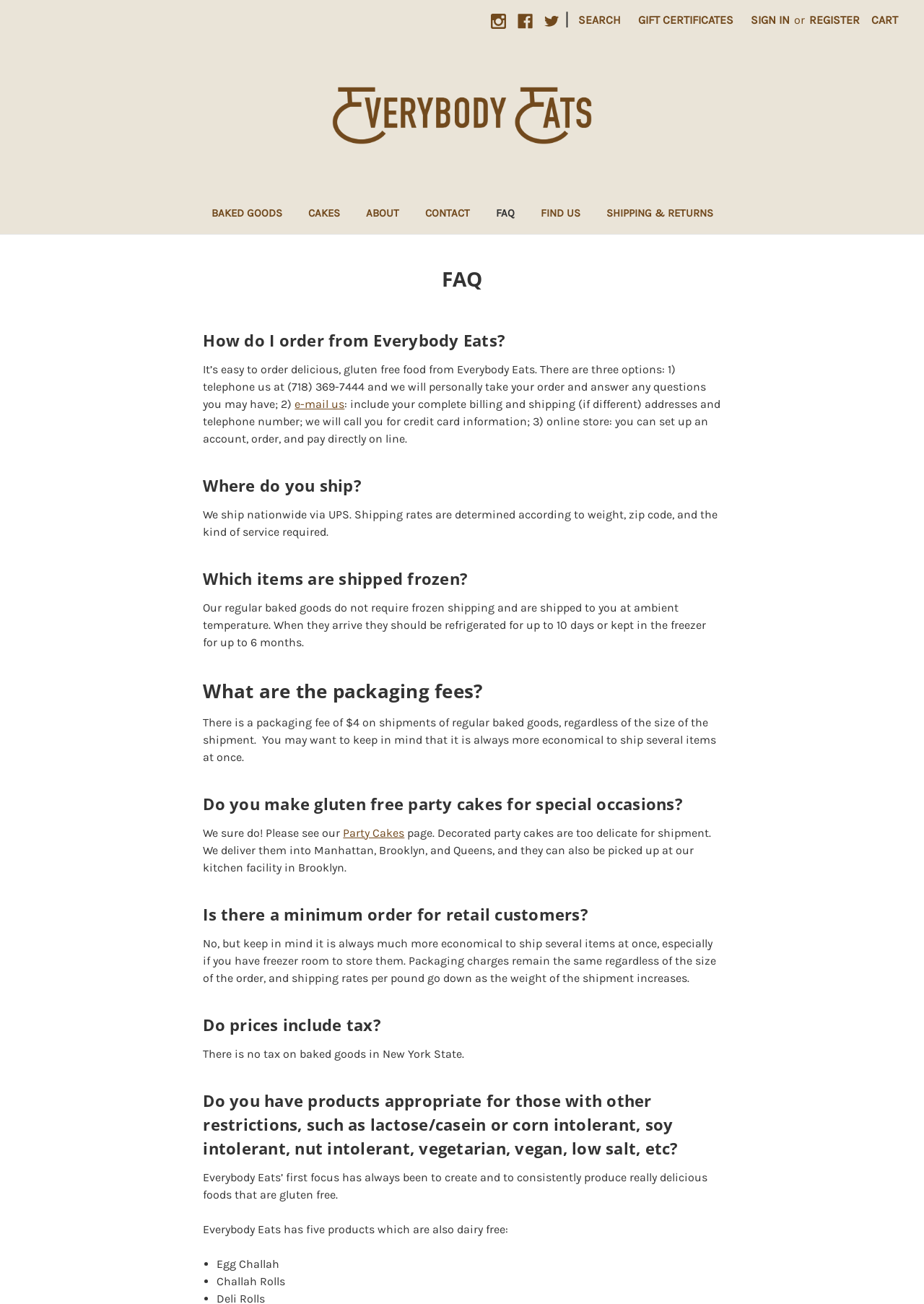Describe the webpage in detail, including text, images, and layout.

The webpage is about the Frequently Asked Questions (FAQs) of Everybody Eats, a company that sells gluten-free baked goods. At the top of the page, there are social media links to Instagram, Facebook, and Twitter, accompanied by their respective icons. Next to these links, there is a search button and a series of links to other pages, including Gift Certificates, Sign in, Register, and Cart.

Below these links, there is a logo of Everybody Eats, Inc. with a link to the company's homepage. On the left side of the page, there is a navigation menu with links to different categories, including Baked Goods, Cakes, About, Contact, FAQ, Find Us, and Shipping & Returns.

The main content of the page is divided into sections, each with a heading and a corresponding answer. The sections are arranged in a vertical layout, with the headings in a larger font size than the answers. The topics covered in the FAQ section include how to order from Everybody Eats, shipping policies, packaging fees, and product information.

There are 11 sections in total, each with a specific question and answer. The answers are detailed and provide useful information to customers. Some of the sections also include links to other pages, such as the Party Cakes page. The webpage has a clean and organized layout, making it easy to navigate and find the desired information.